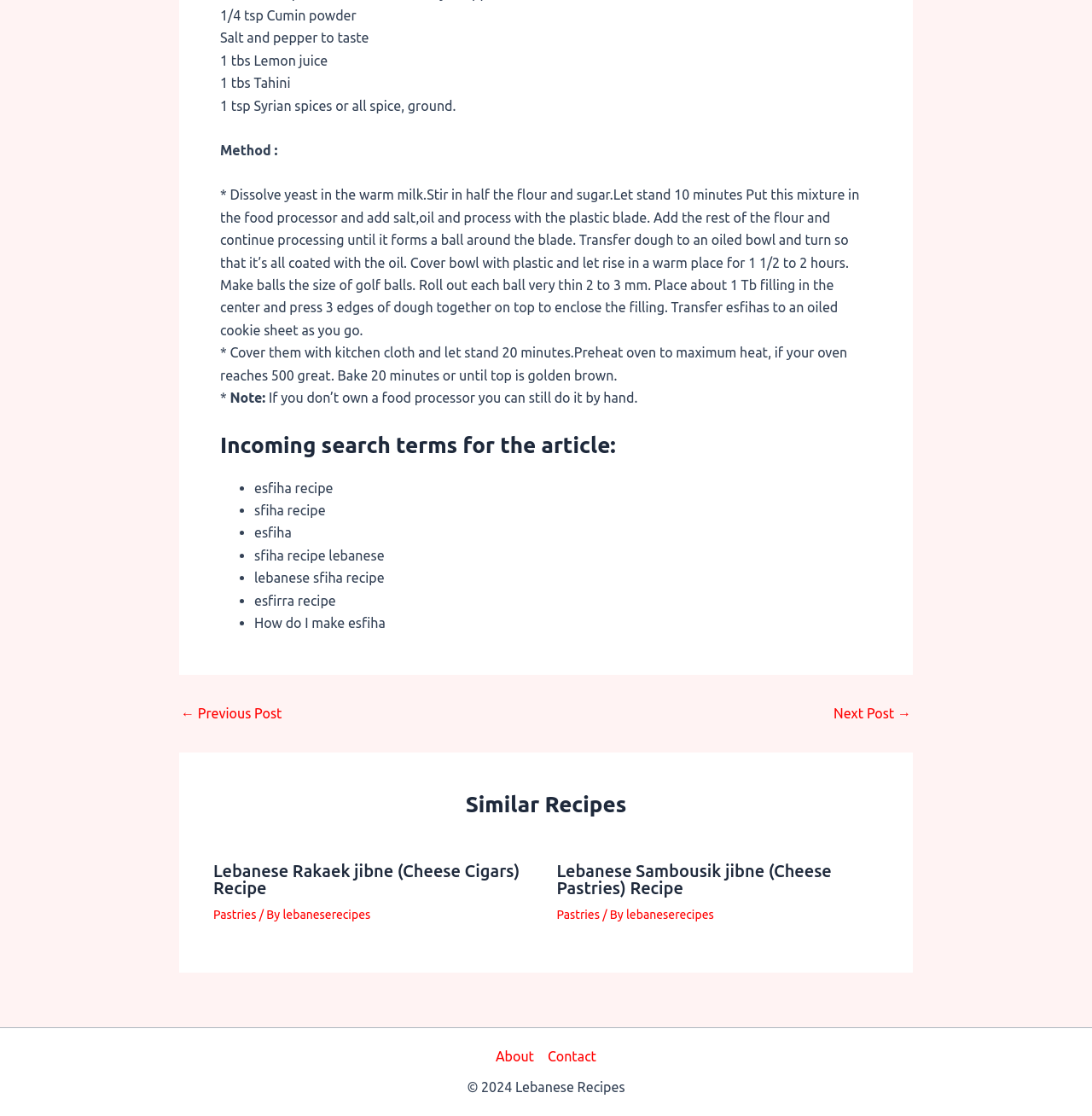Ascertain the bounding box coordinates for the UI element detailed here: "Contact". The coordinates should be provided as [left, top, right, bottom] with each value being a float between 0 and 1.

[0.495, 0.936, 0.546, 0.957]